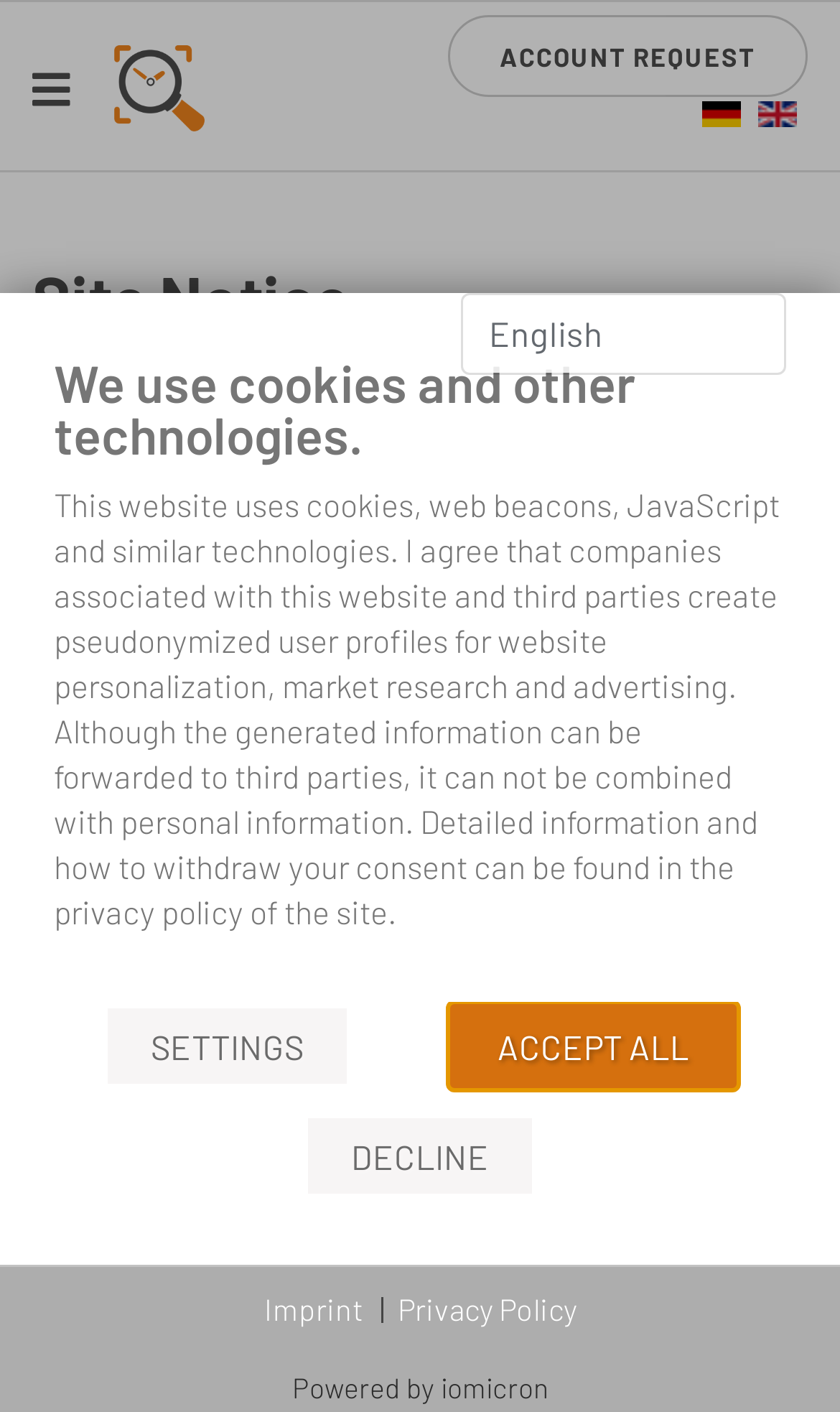Please specify the bounding box coordinates of the clickable section necessary to execute the following command: "Navigate to Multimomentaufnahme".

[0.136, 0.032, 0.245, 0.093]